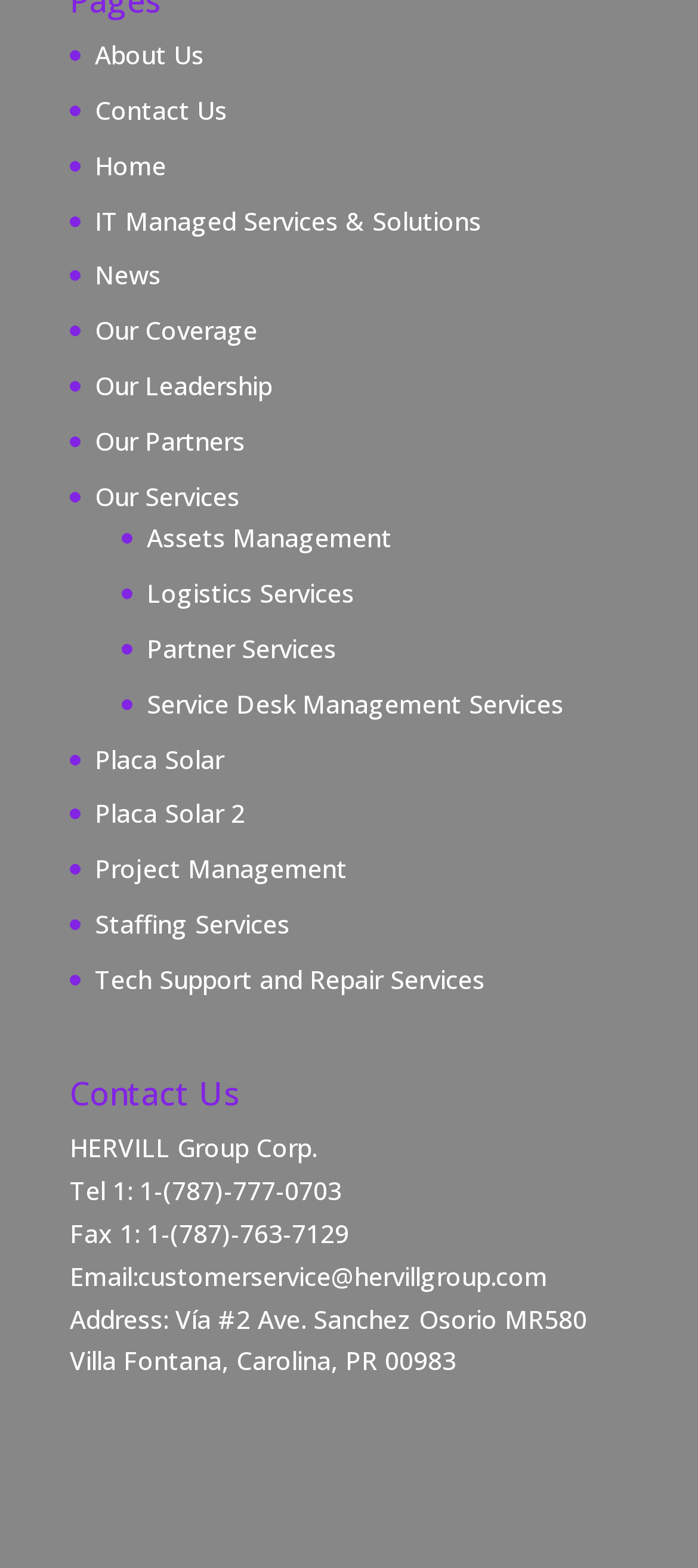Identify the bounding box coordinates of the region that needs to be clicked to carry out this instruction: "Learn more about Placa Solar". Provide these coordinates as four float numbers ranging from 0 to 1, i.e., [left, top, right, bottom].

[0.136, 0.473, 0.321, 0.494]